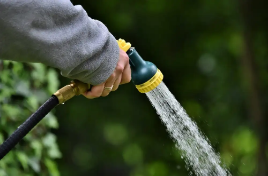Construct a detailed narrative about the image.

The image captures a close-up of a person holding a garden hose nozzle, with water spraying out in a fine mist. The individual appears to be dressed in a gray sweater, which contrasts with the colorful nozzle featuring a yellow head. The background is lush and green, indicating an outdoor setting, likely a garden or yard. This scene highlights the act of watering plants or cleaning outdoor surfaces, emphasizing the importance of maintaining one's garden or home environment.